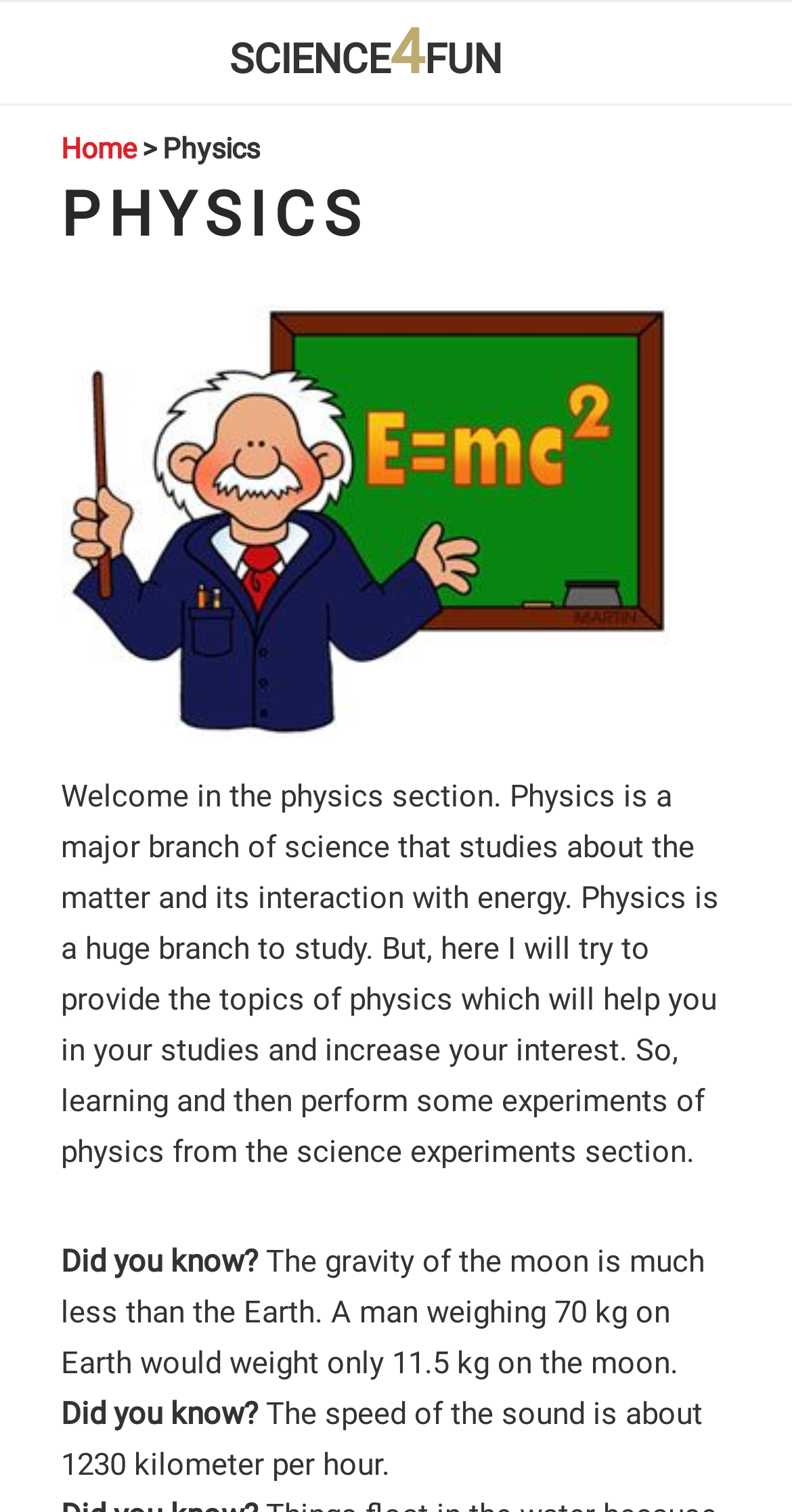What is the purpose of the webpage?
Please use the visual content to give a single word or phrase answer.

to help with physics studies